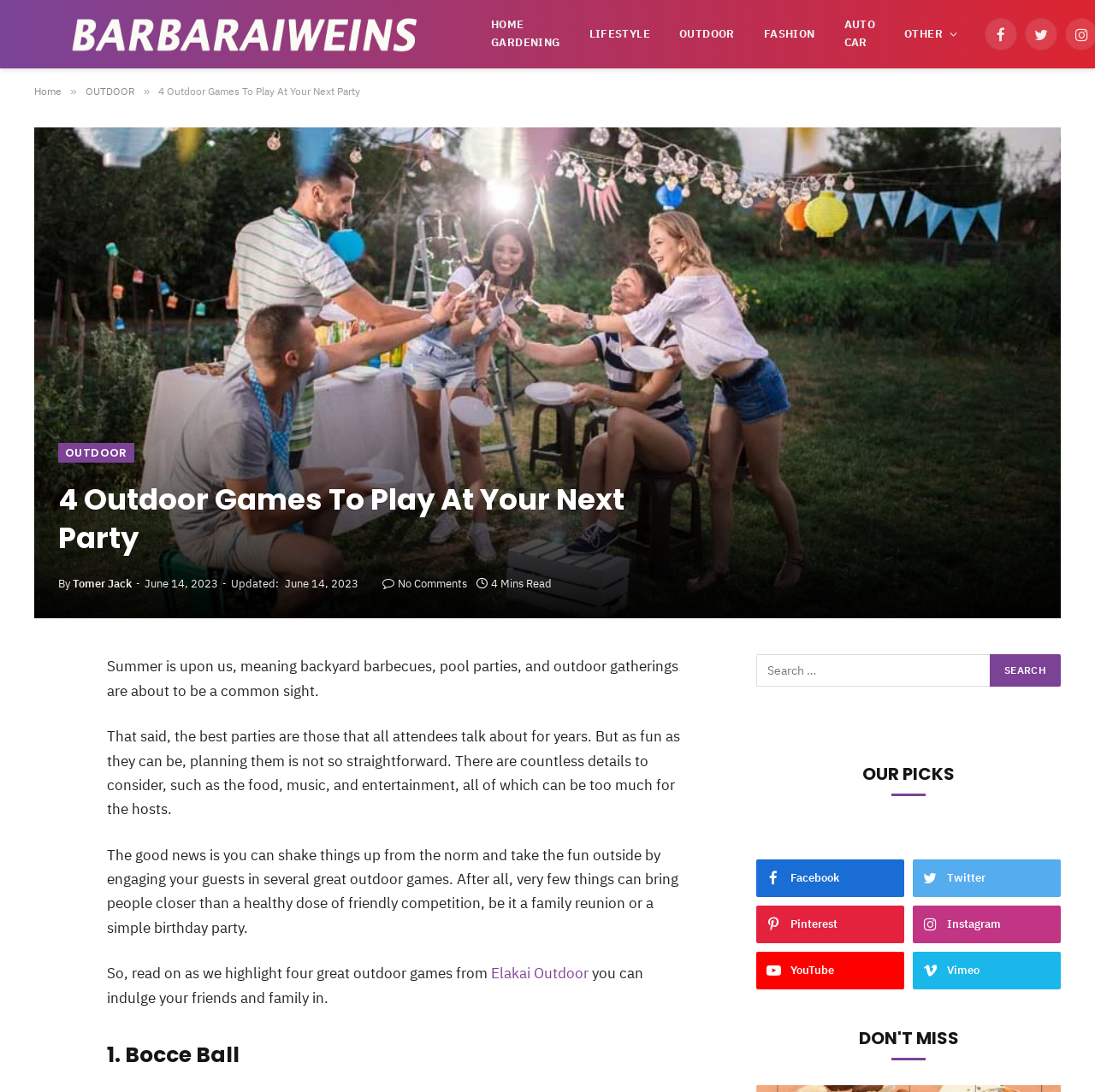Can you show the bounding box coordinates of the region to click on to complete the task described in the instruction: "Click on the Facebook link"?

[0.9, 0.016, 0.929, 0.046]